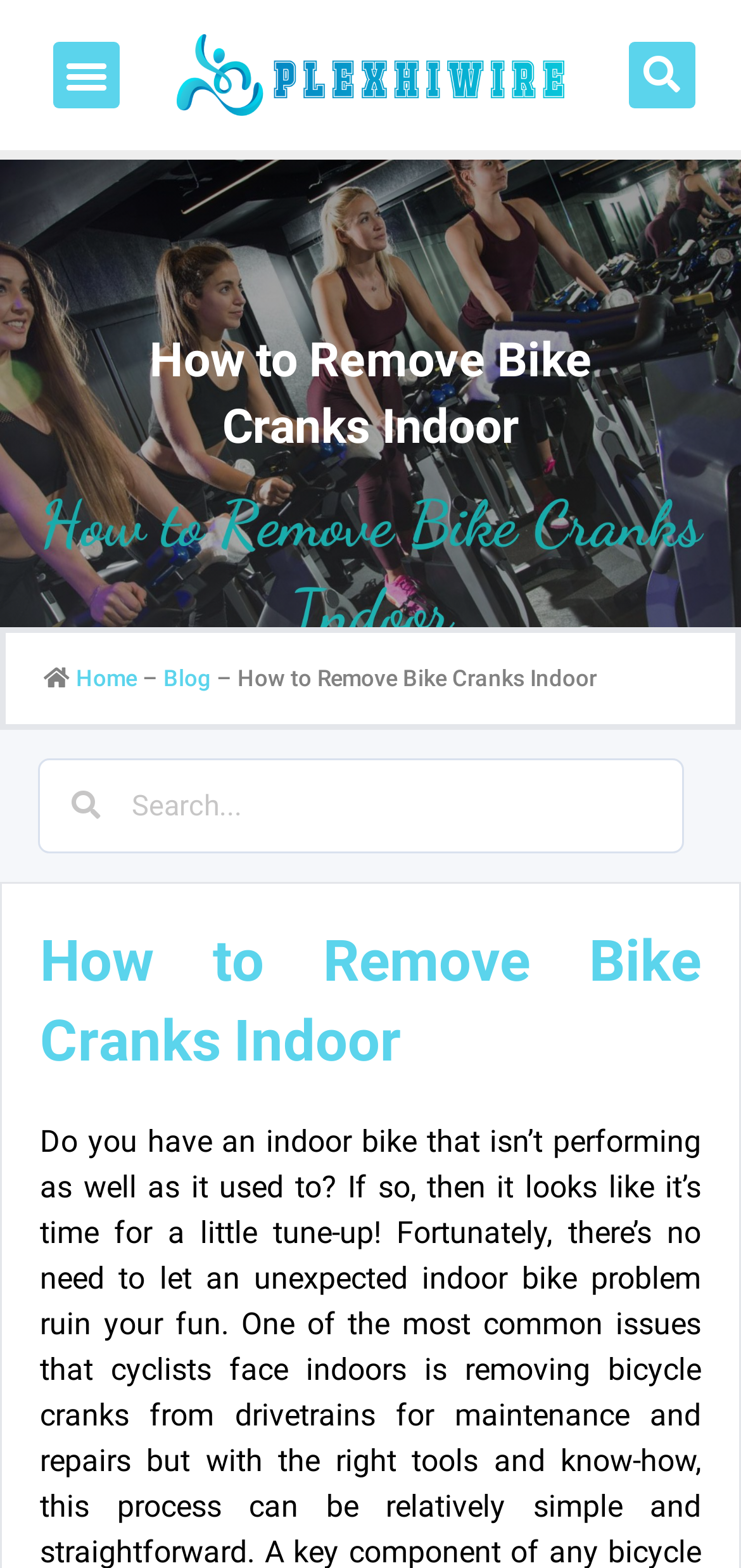Answer the question using only one word or a concise phrase: What is the position of the menu toggle button?

Top-left